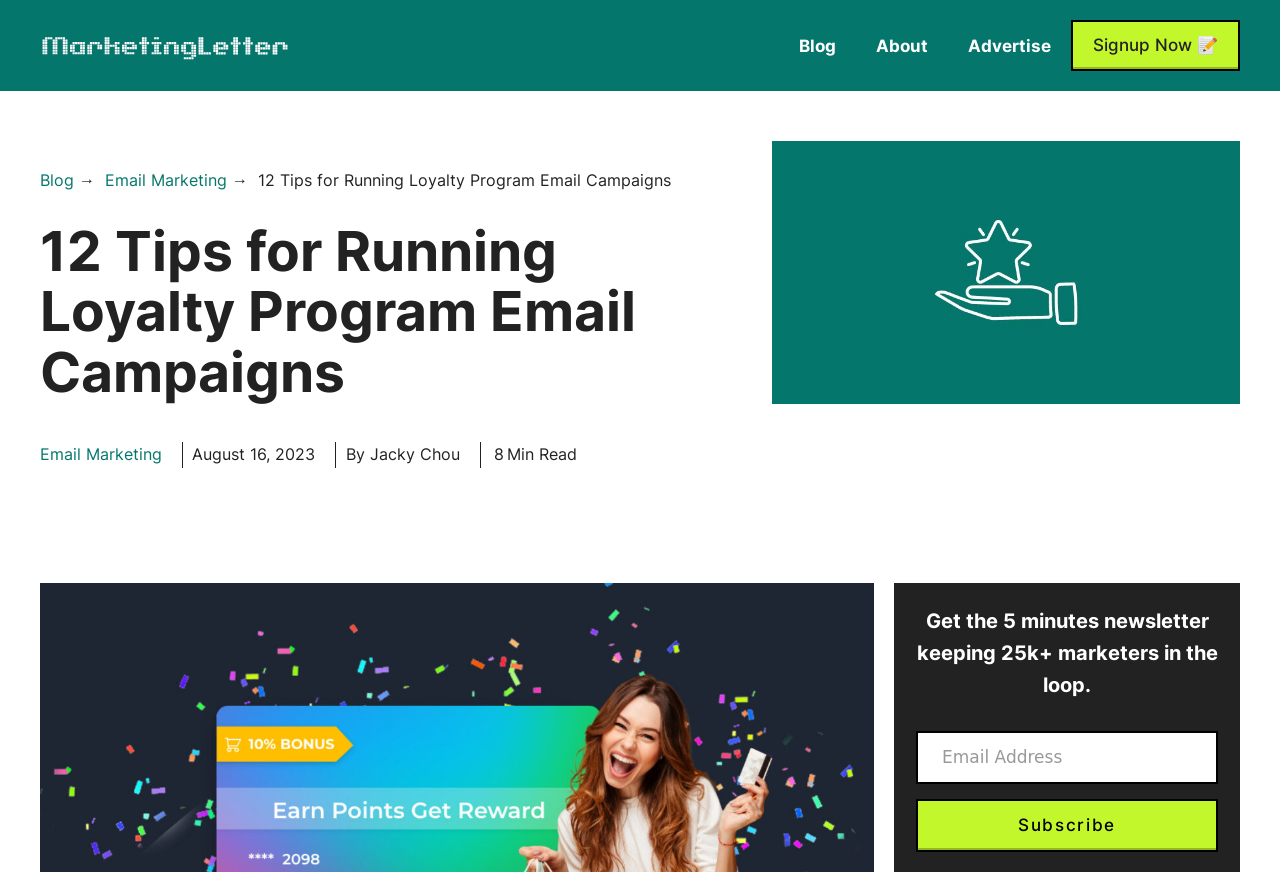Determine the bounding box coordinates of the section to be clicked to follow the instruction: "Check the 'Signup Now' option". The coordinates should be given as four float numbers between 0 and 1, formatted as [left, top, right, bottom].

[0.837, 0.023, 0.969, 0.082]